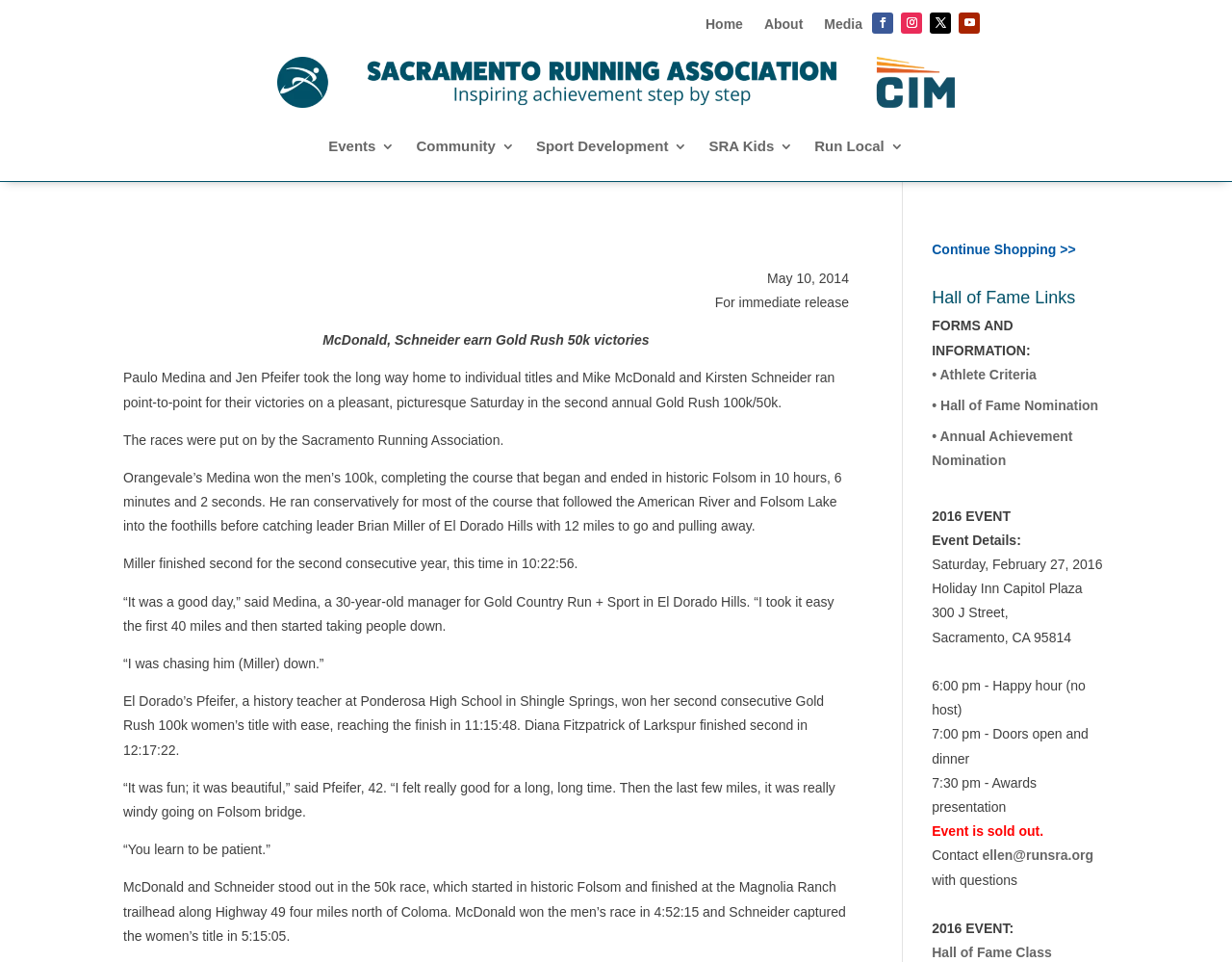Determine the bounding box coordinates for the area that needs to be clicked to fulfill this task: "Learn about Hall of Fame Class". The coordinates must be given as four float numbers between 0 and 1, i.e., [left, top, right, bottom].

[0.756, 0.982, 0.854, 0.998]